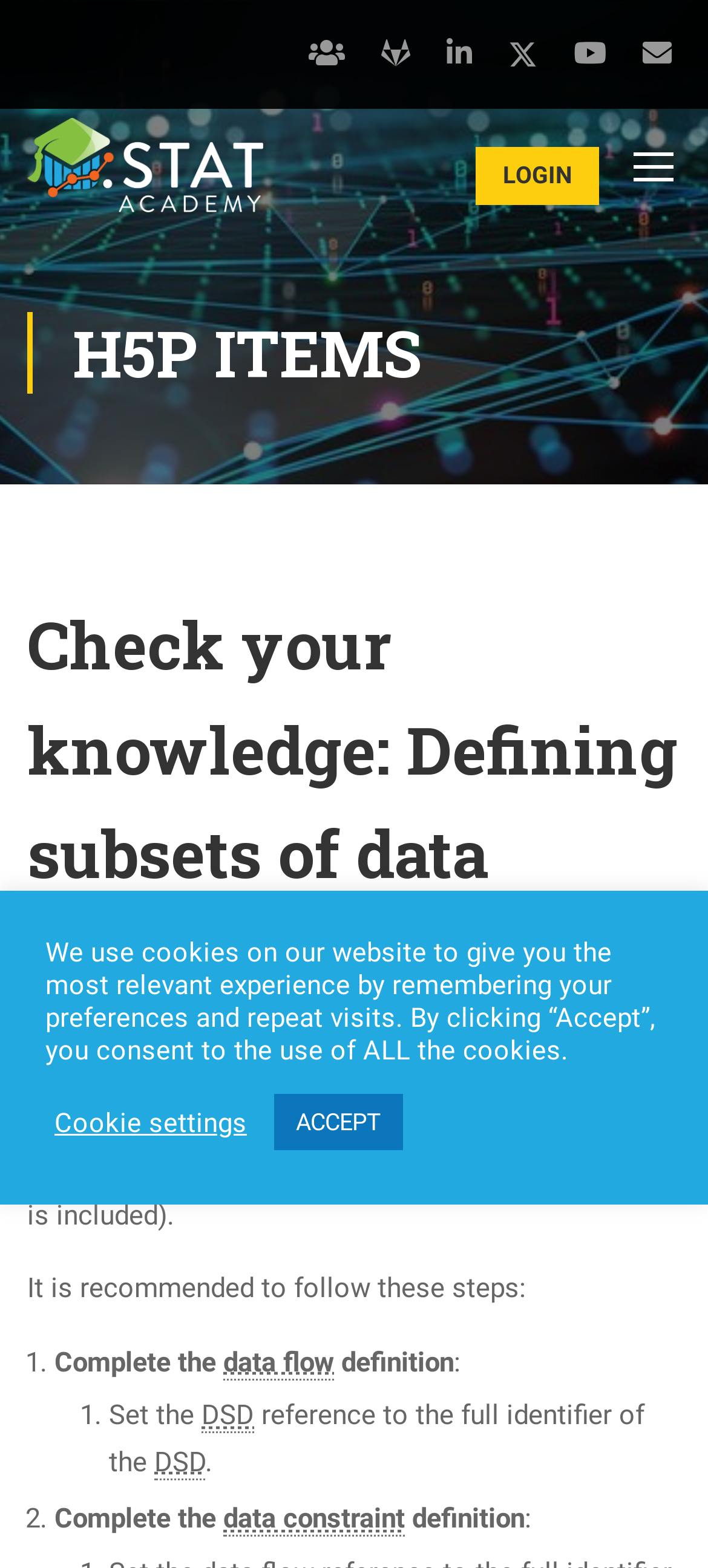What is a data constraint?
Answer with a single word or short phrase according to what you see in the image.

Contains a list of included or excluded codes